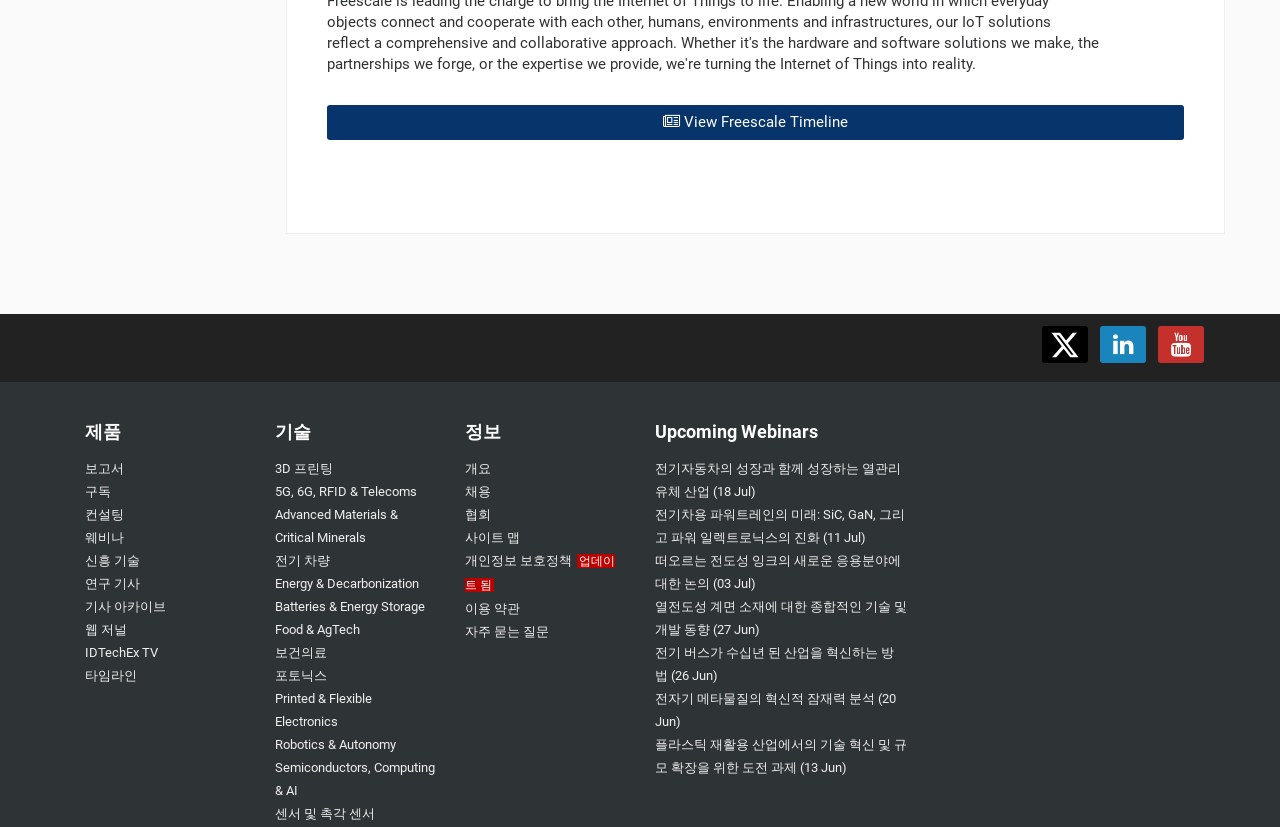Determine the bounding box coordinates for the UI element described. Format the coordinates as (top-left x, top-left y, bottom-right x, bottom-right y) and ensure all values are between 0 and 1. Element description: 5G, 6G, RFID & Telecoms

[0.215, 0.586, 0.326, 0.604]